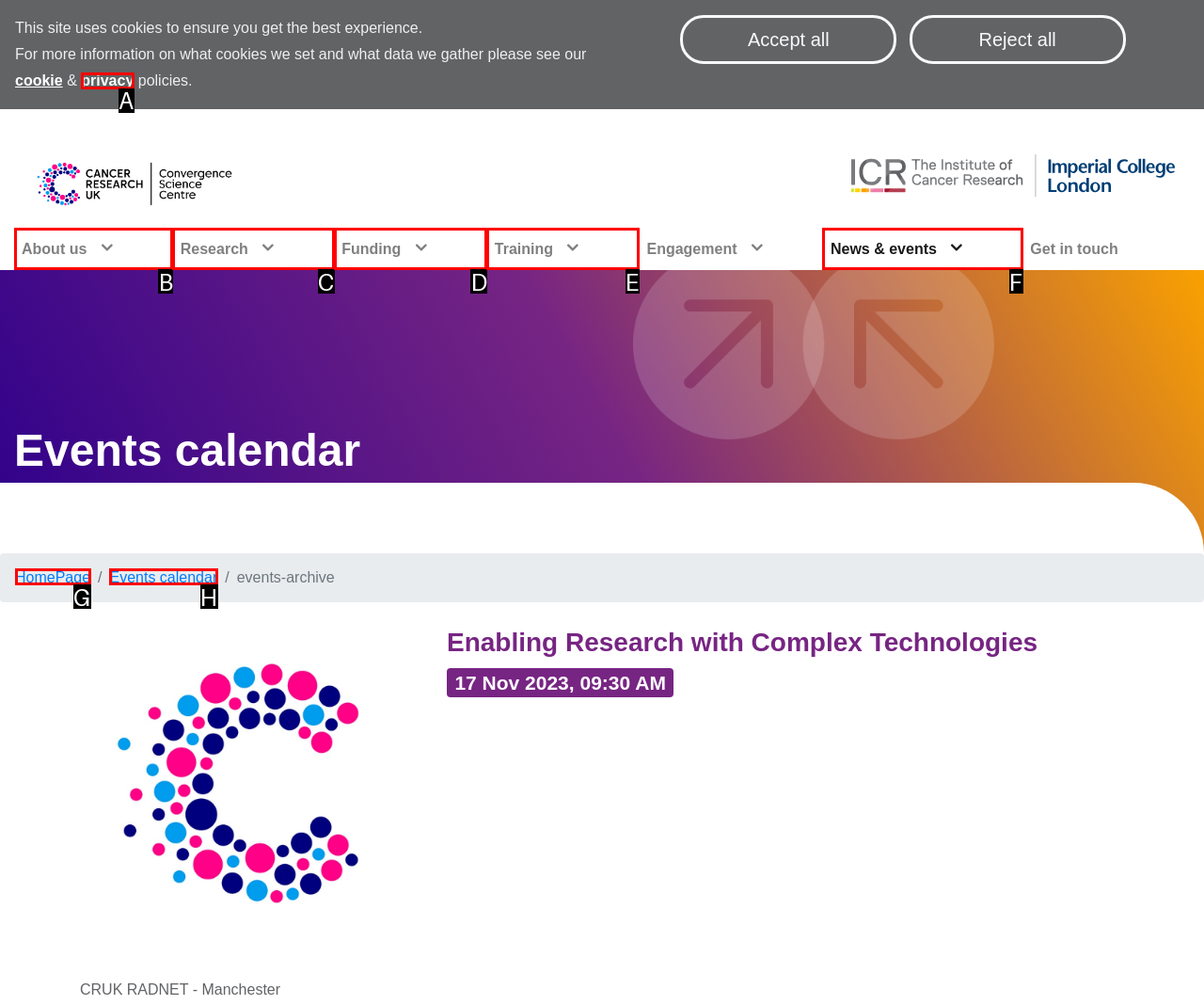Tell me which one HTML element best matches the description: News & events
Answer with the option's letter from the given choices directly.

F